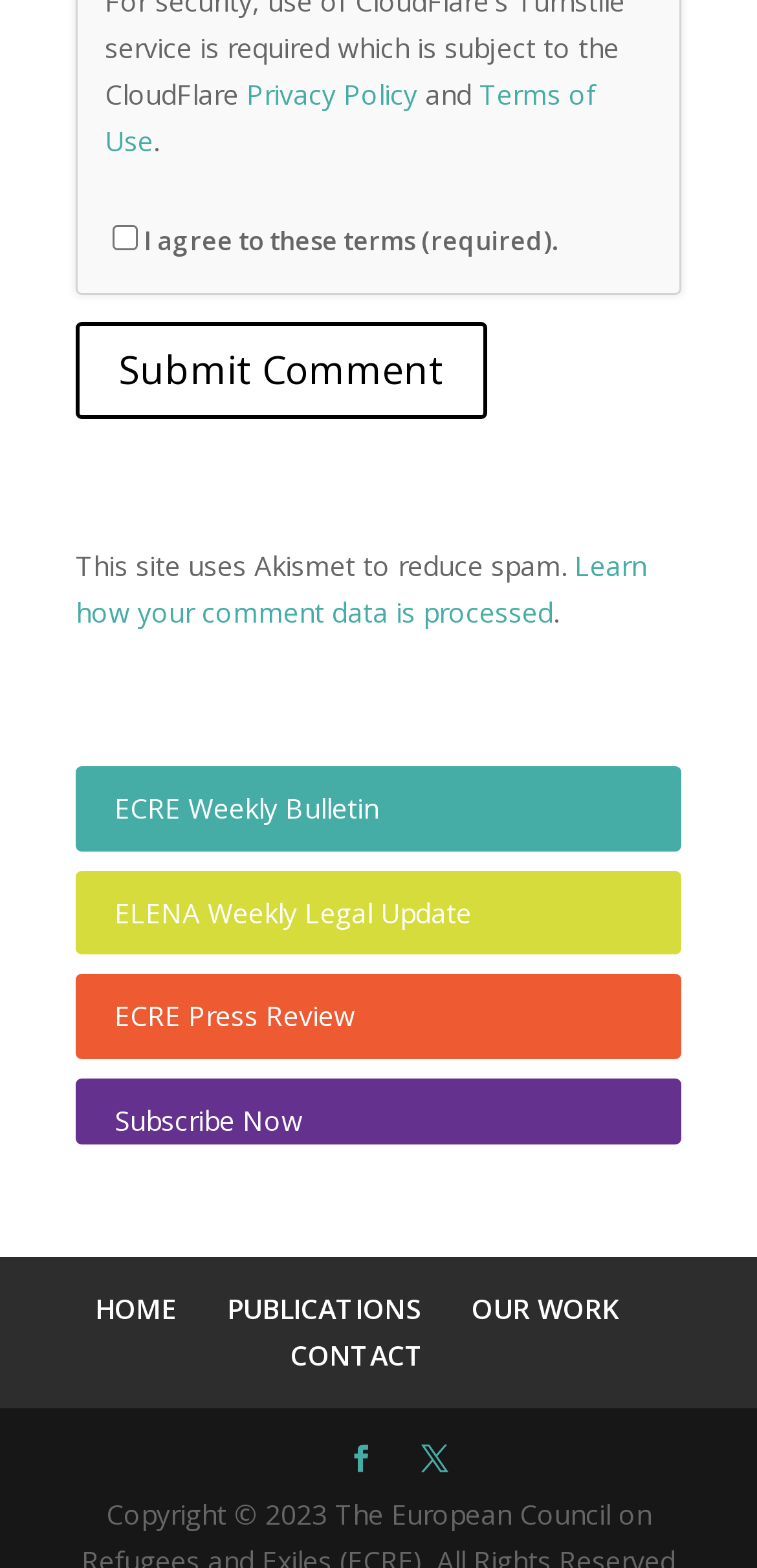Identify the bounding box coordinates of the section to be clicked to complete the task described by the following instruction: "Check the 'I agree to these terms' checkbox". The coordinates should be four float numbers between 0 and 1, formatted as [left, top, right, bottom].

[0.149, 0.144, 0.182, 0.16]